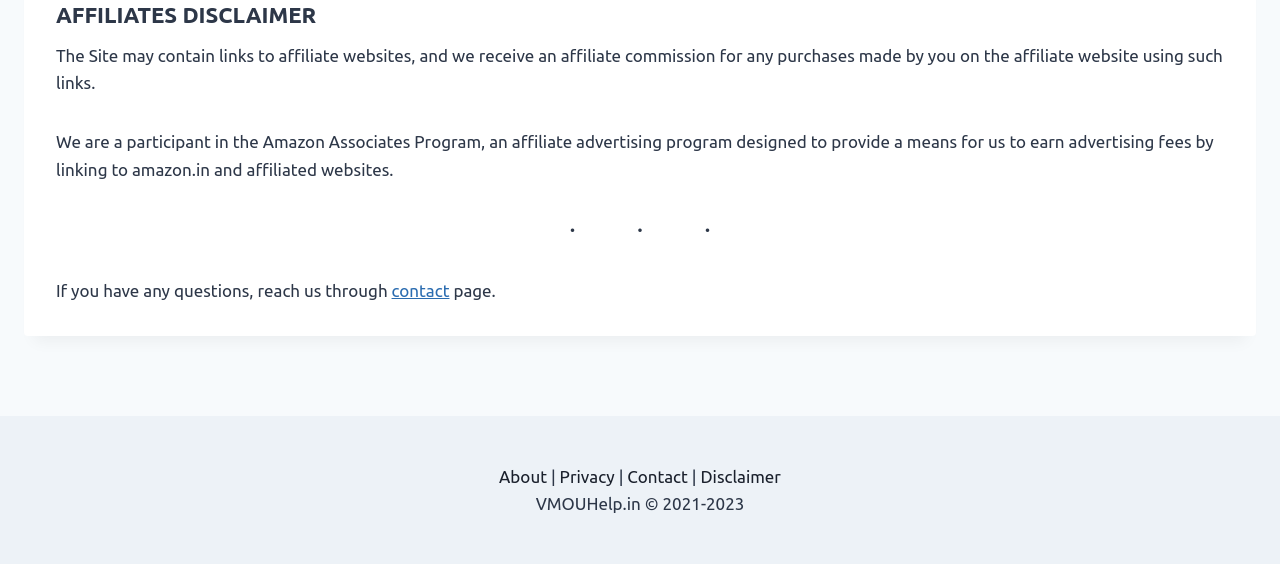Could you please study the image and provide a detailed answer to the question:
What are the other links available at the bottom?

At the bottom of the webpage, there are several links available, including 'About', 'Privacy', 'Contact', and 'Disclaimer'. These links are located near the copyright information.